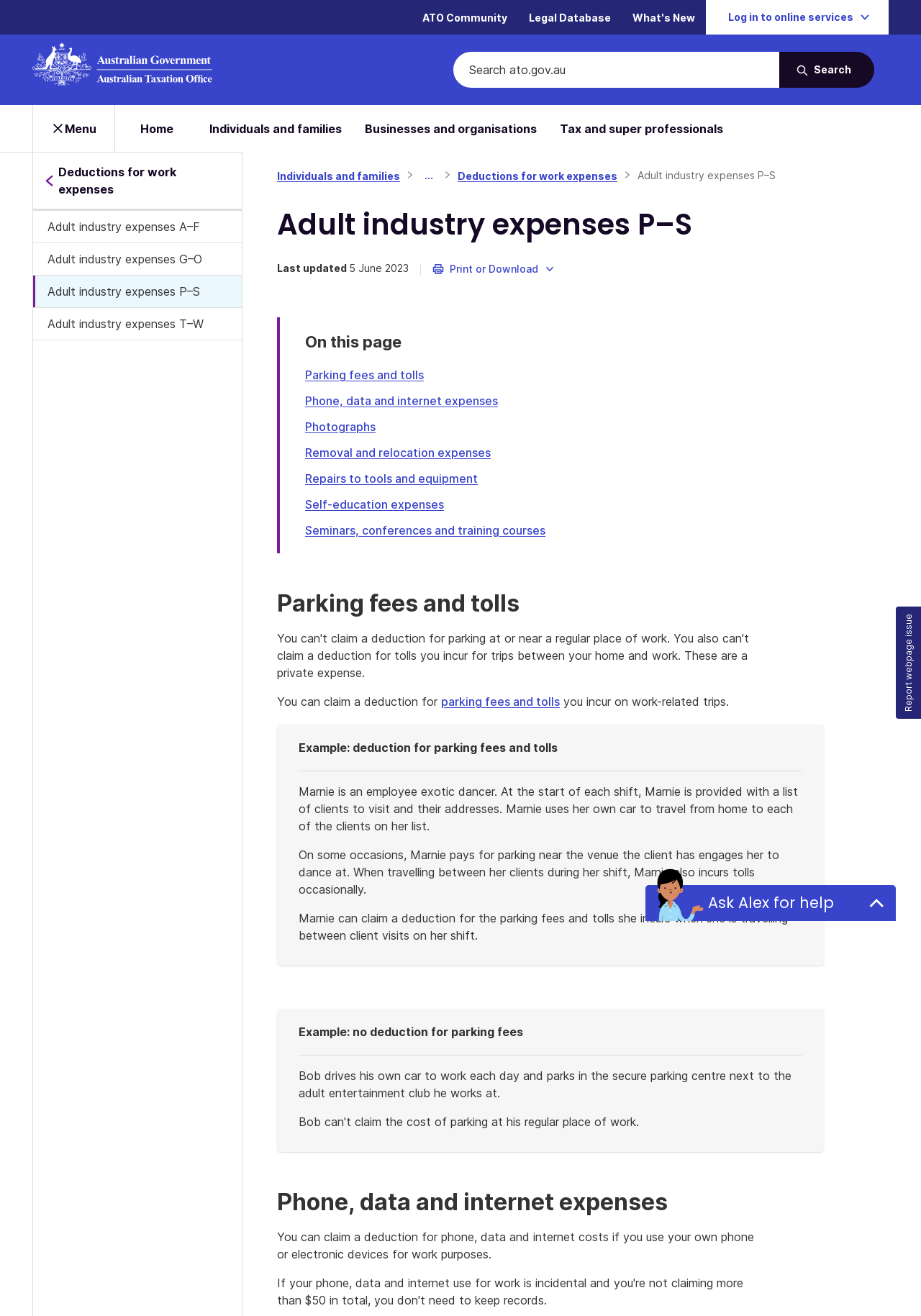What is the current page about?
Please use the image to provide an in-depth answer to the question.

Based on the webpage's title and content, it appears to be a page about expenses related to the adult industry, specifically those starting with the letters P to S.